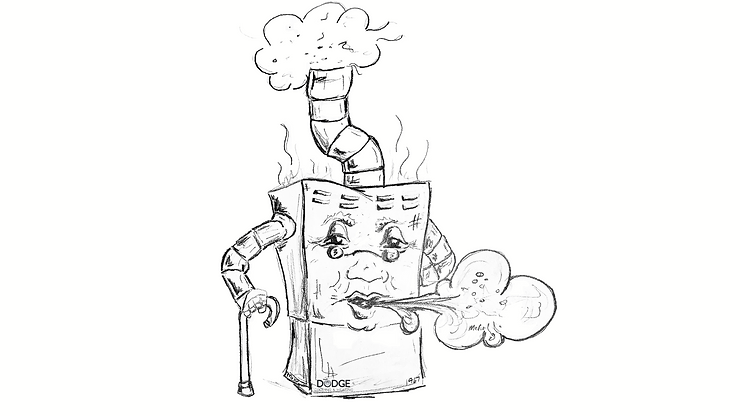Use one word or a short phrase to answer the question provided: 
What is inscribed below the furnace?

DODGE